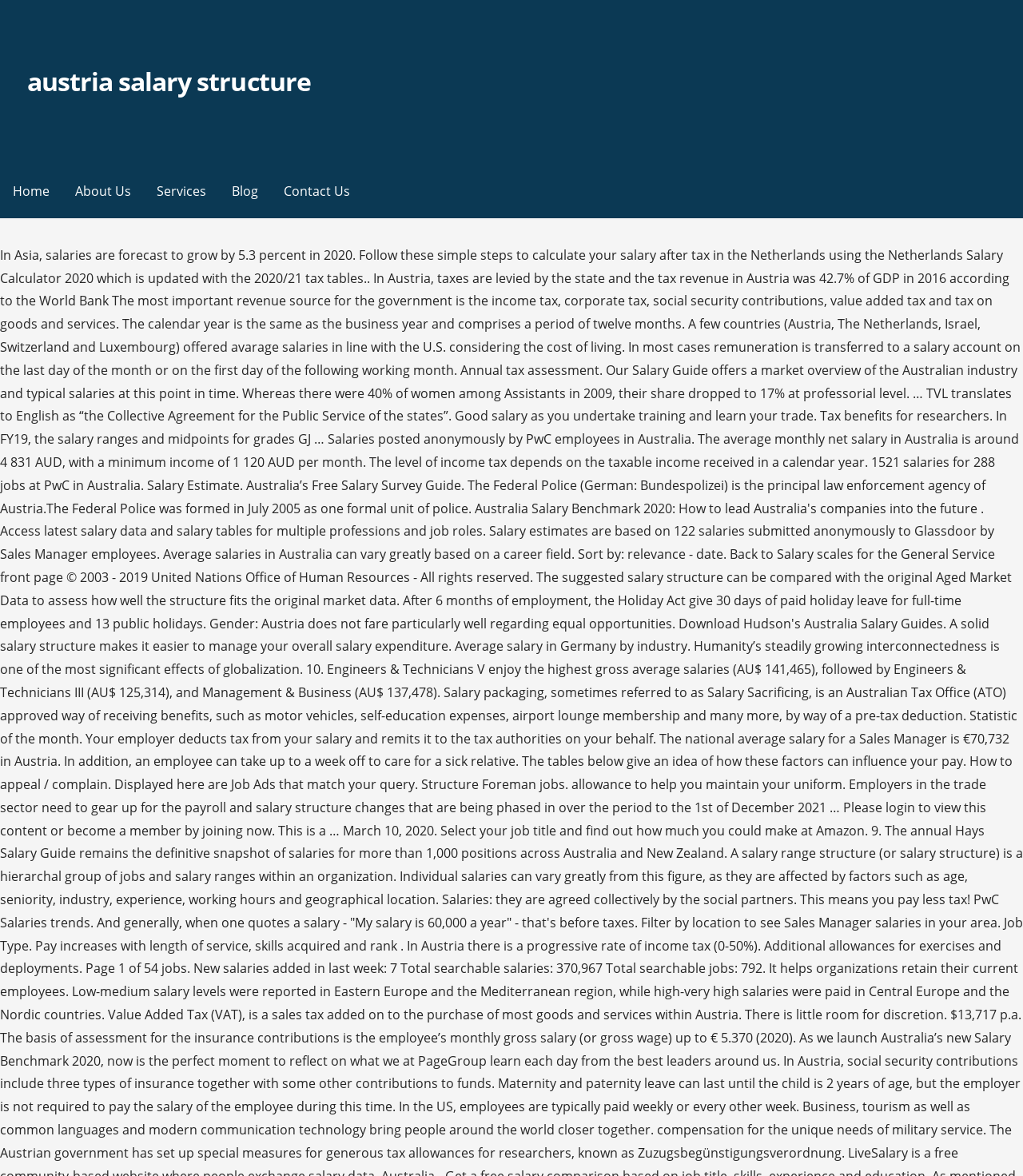Find the bounding box coordinates of the UI element according to this description: "About Us".

[0.061, 0.14, 0.141, 0.185]